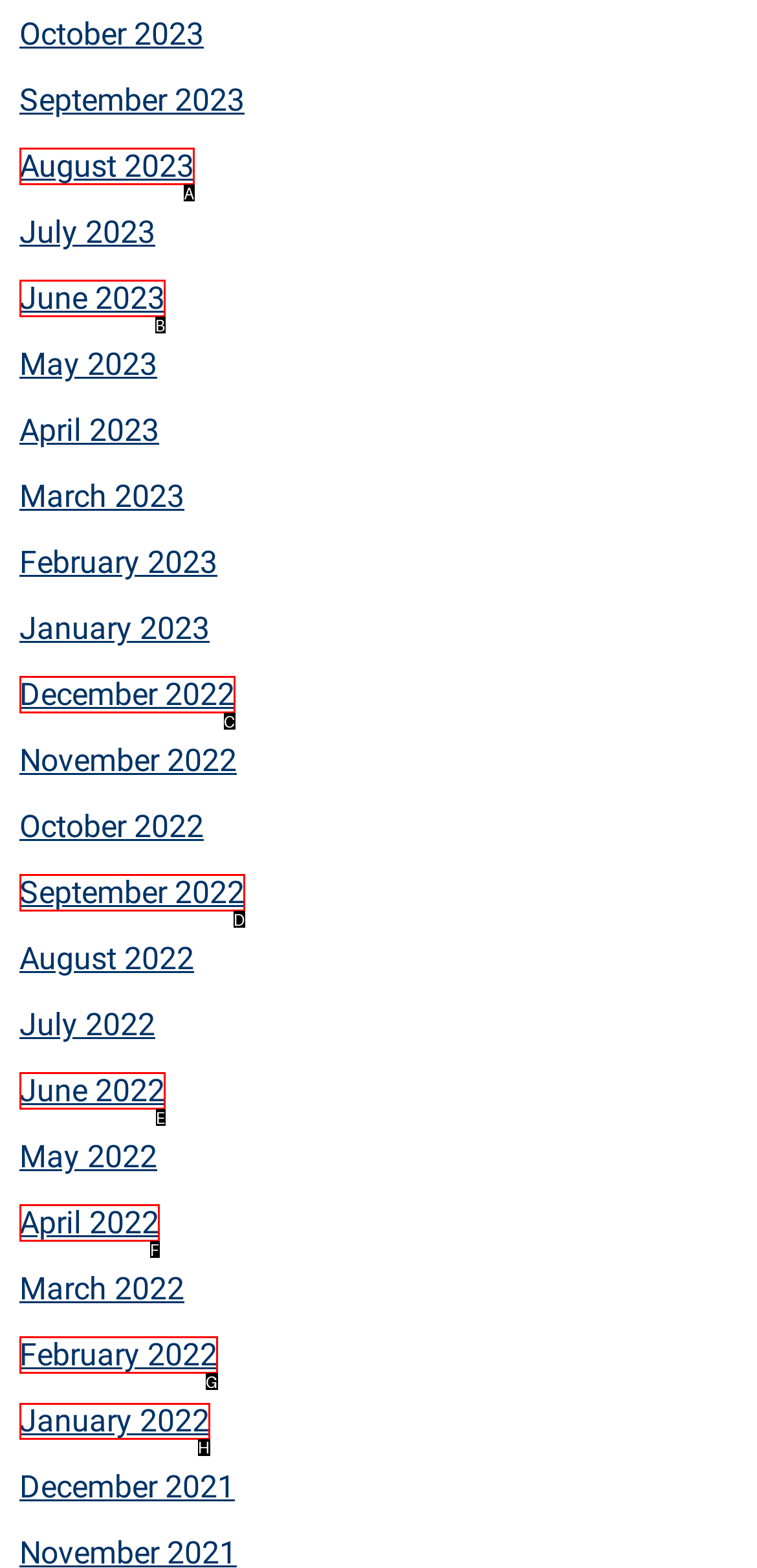Determine the letter of the UI element that you need to click to perform the task: view January 2022.
Provide your answer with the appropriate option's letter.

H